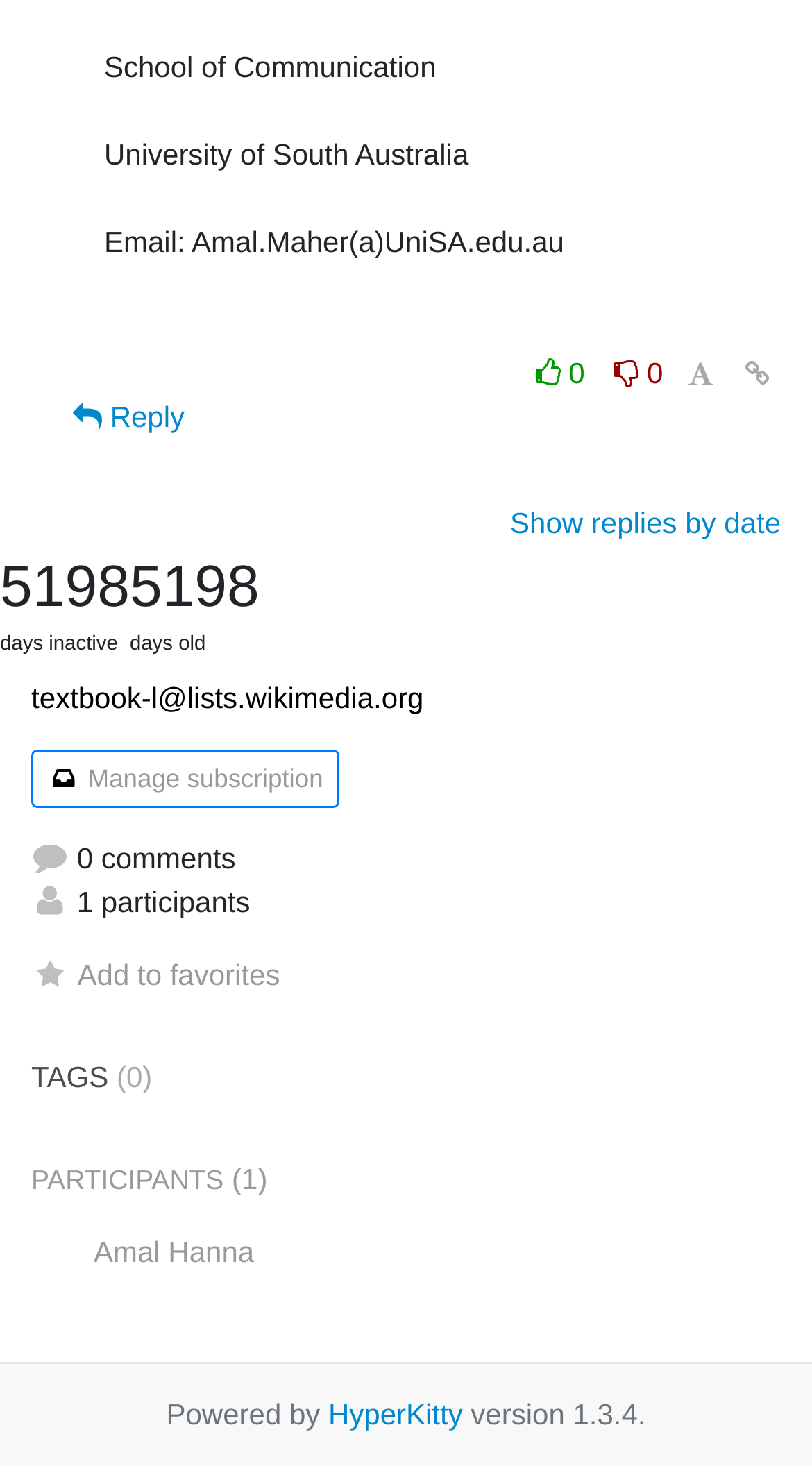Who is the participant?
Provide an in-depth and detailed answer to the question.

I found the text 'Amal Hanna' on the webpage, which is listed under the 'PARTICIPANTS' section, indicating that Amal Hanna is a participant.